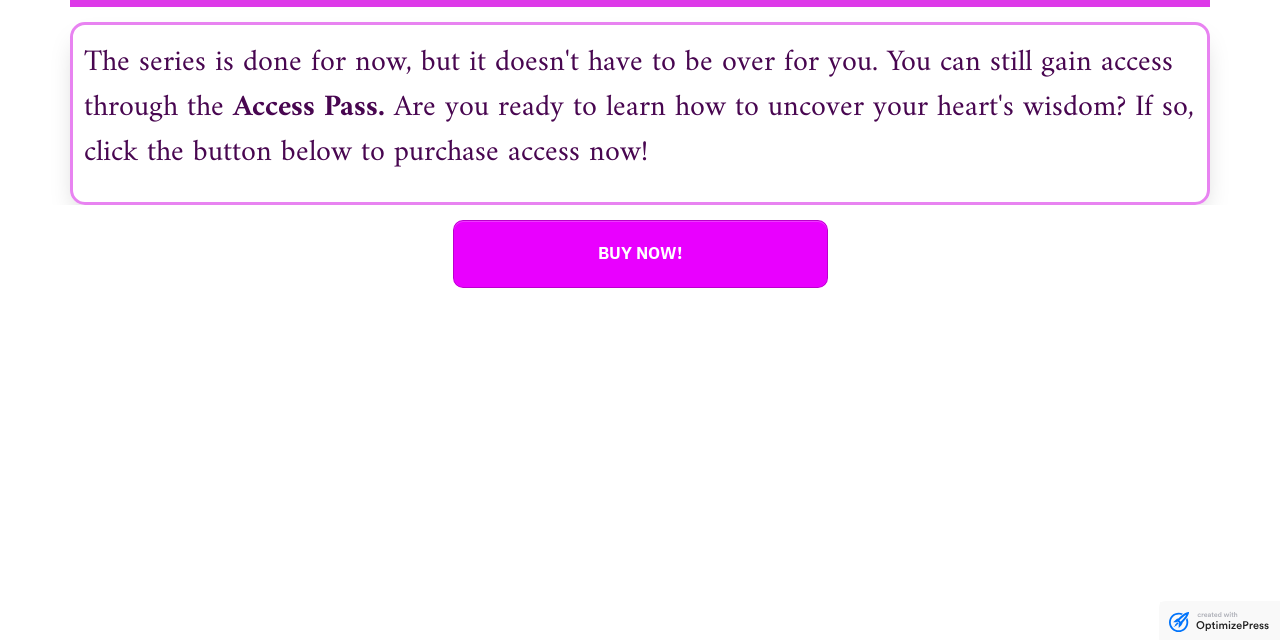Provide the bounding box for the UI element matching this description: "parent_node: DONE FOR NOW, BUT...".

[0.906, 0.941, 1.0, 1.0]